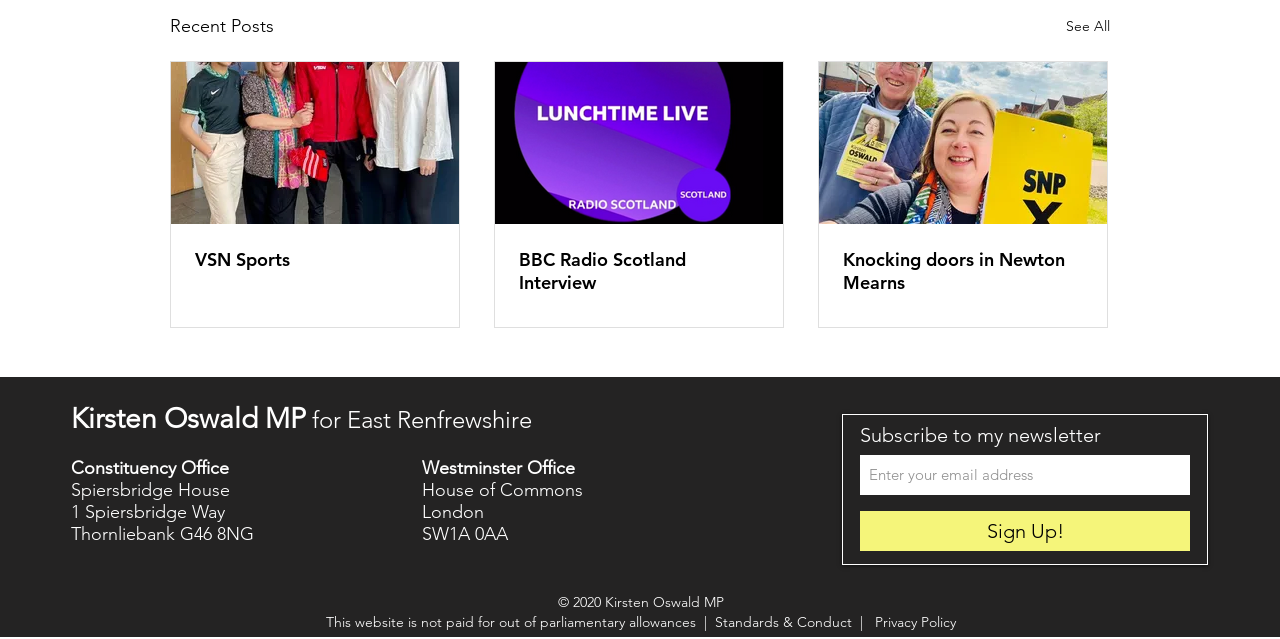Can you provide the bounding box coordinates for the element that should be clicked to implement the instruction: "Click 'Sign Up!' to complete newsletter subscription"?

[0.672, 0.8, 0.93, 0.862]